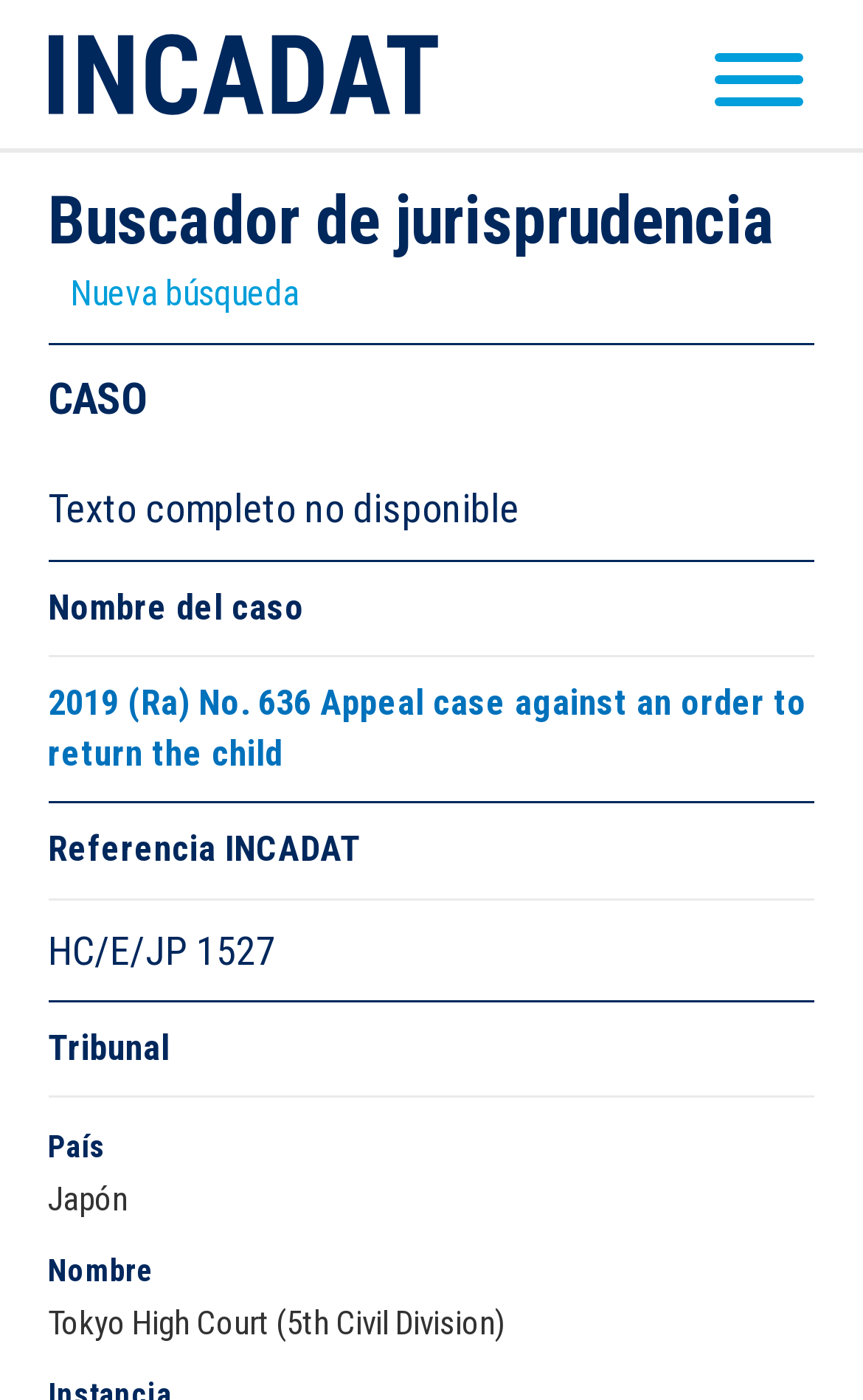What is the name of the tribunal?
Observe the image and answer the question with a one-word or short phrase response.

Tokyo High Court (5th Civil Division)